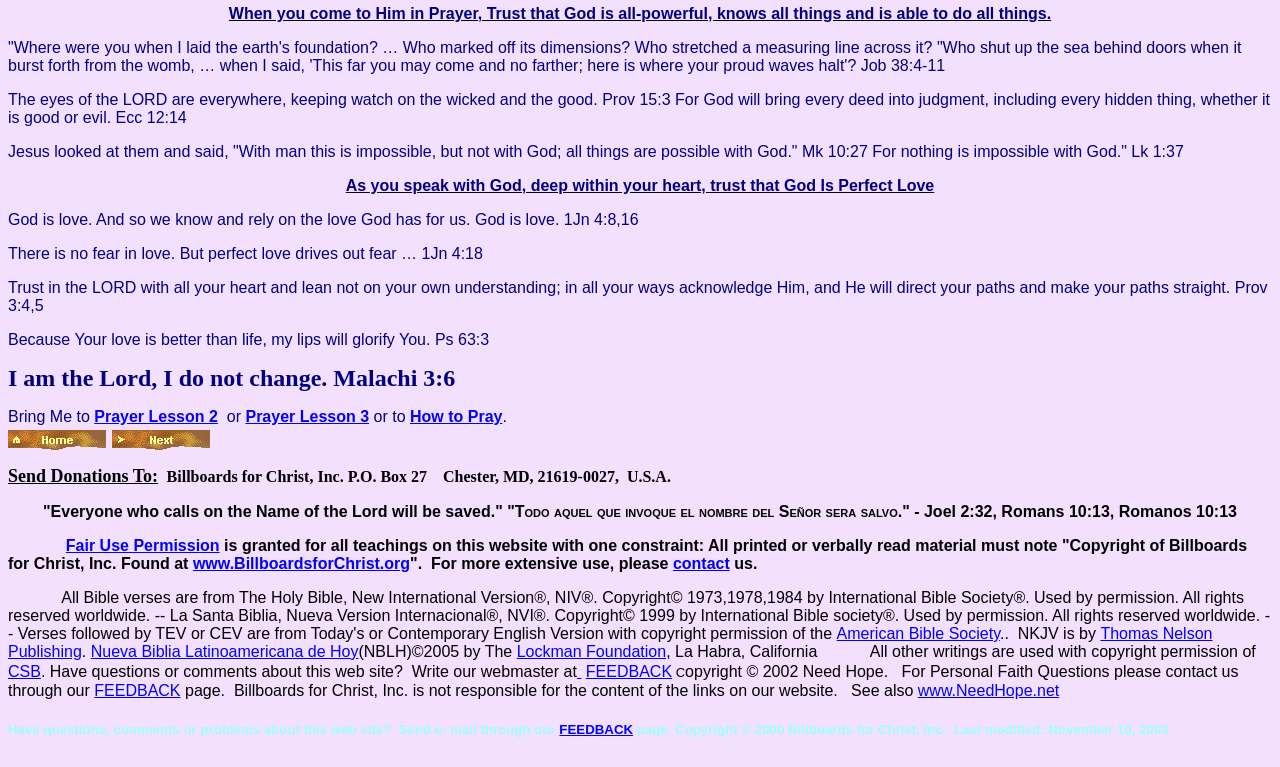Pinpoint the bounding box coordinates of the element you need to click to execute the following instruction: "Click on 'FEEDBACK'". The bounding box should be represented by four float numbers between 0 and 1, in the format [left, top, right, bottom].

[0.437, 0.942, 0.495, 0.961]